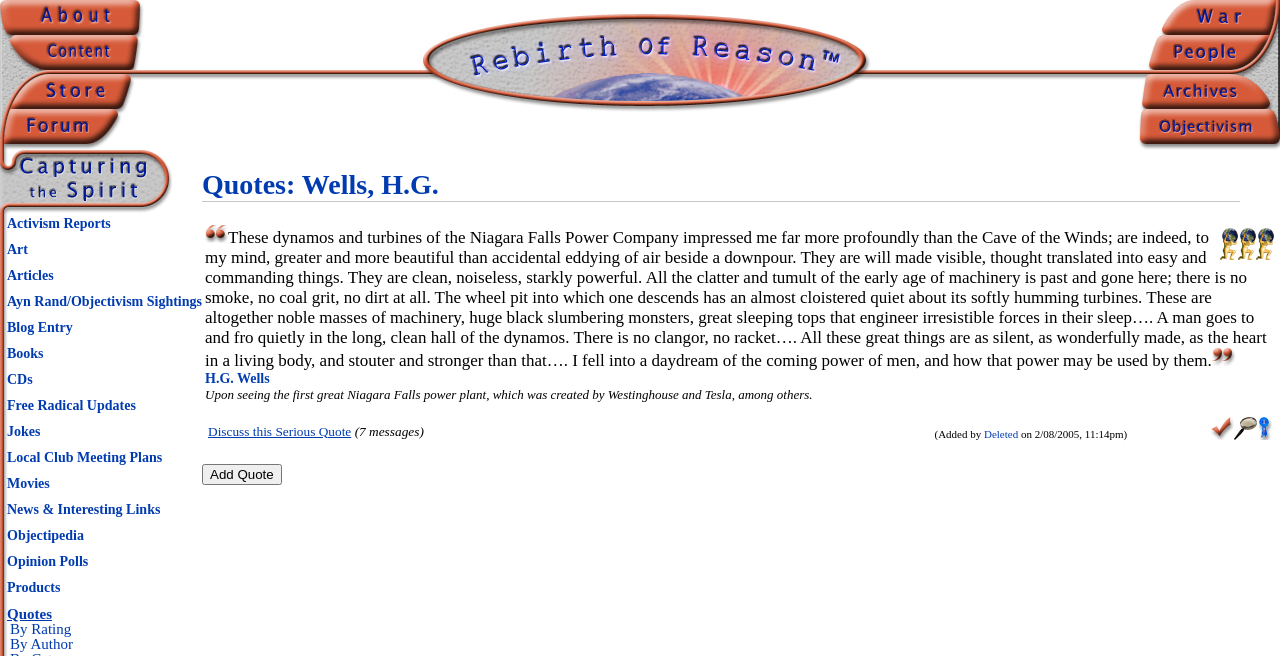Please provide a comprehensive answer to the question based on the screenshot: How many rows are there in the 'About Content Store Forum' table?

In the 'About Content Store Forum' section, there is a LayoutTable element with three LayoutTableRow elements. These rows contain distinct text content and images, indicating that there are three rows in the table.